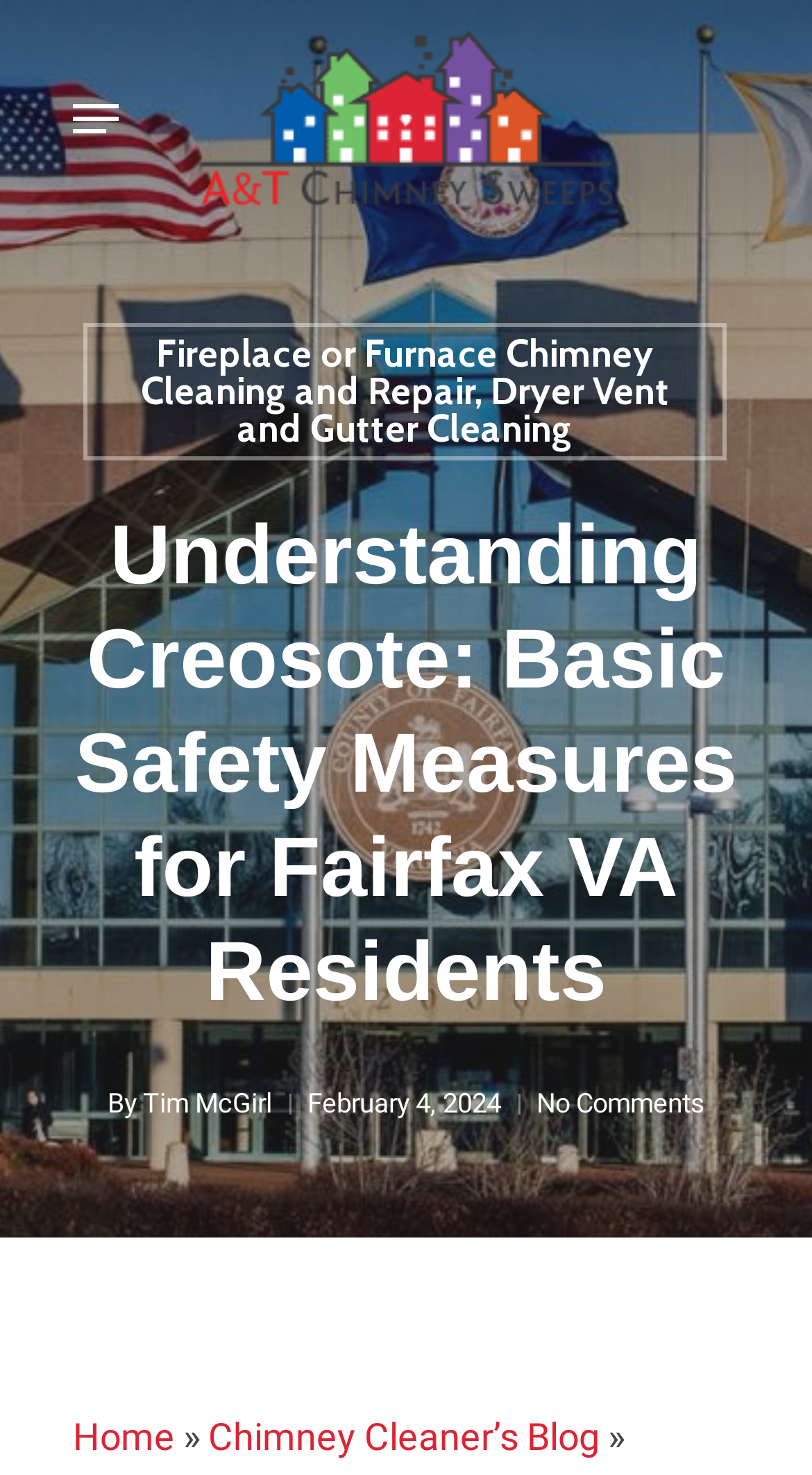Who wrote the article?
Provide a detailed and extensive answer to the question.

The author's name can be found below the title of the article, where it says 'By Tim McGirl'.